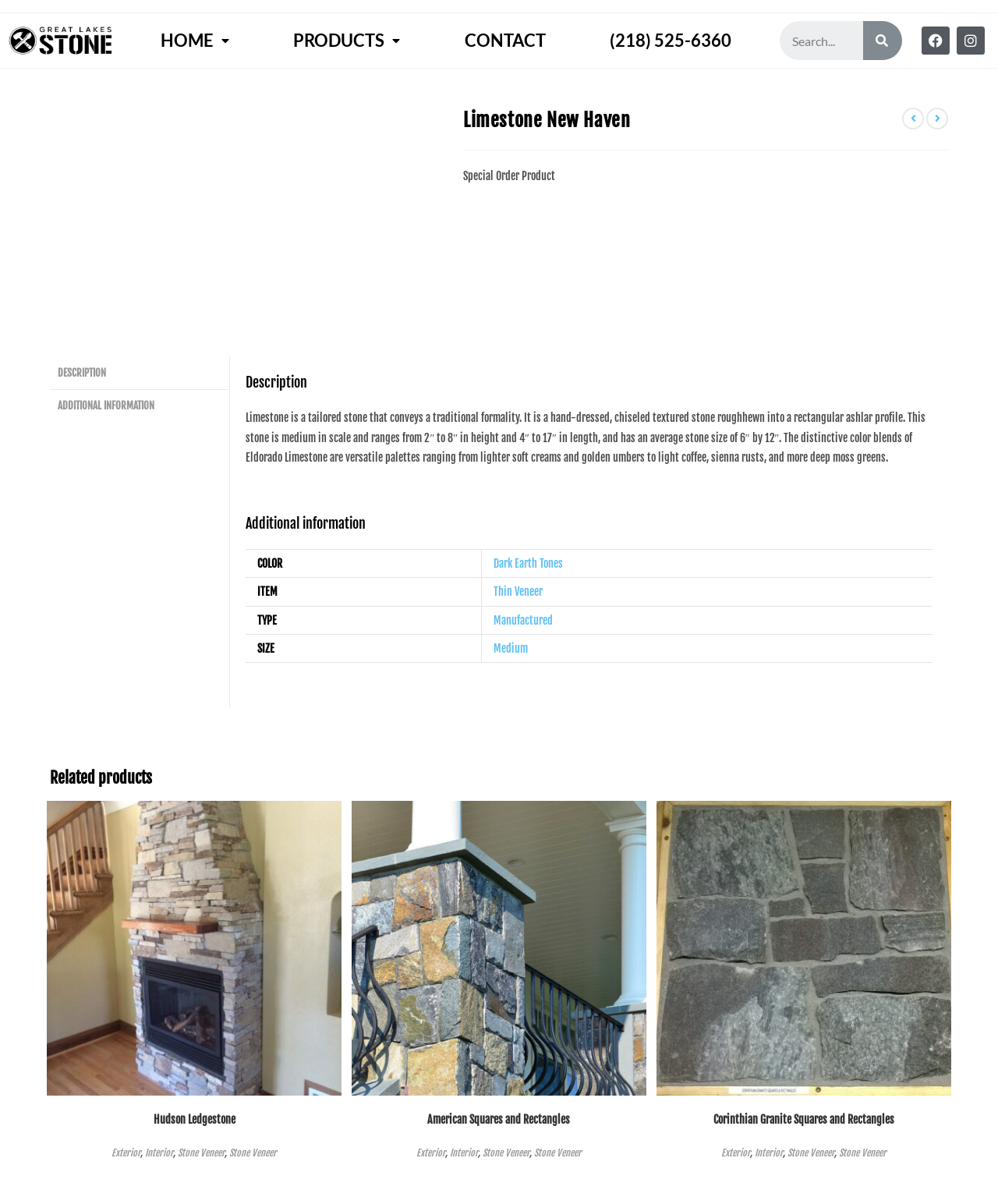Answer the question below with a single word or a brief phrase: 
What is the color of the stone?

Dark Earth Tones